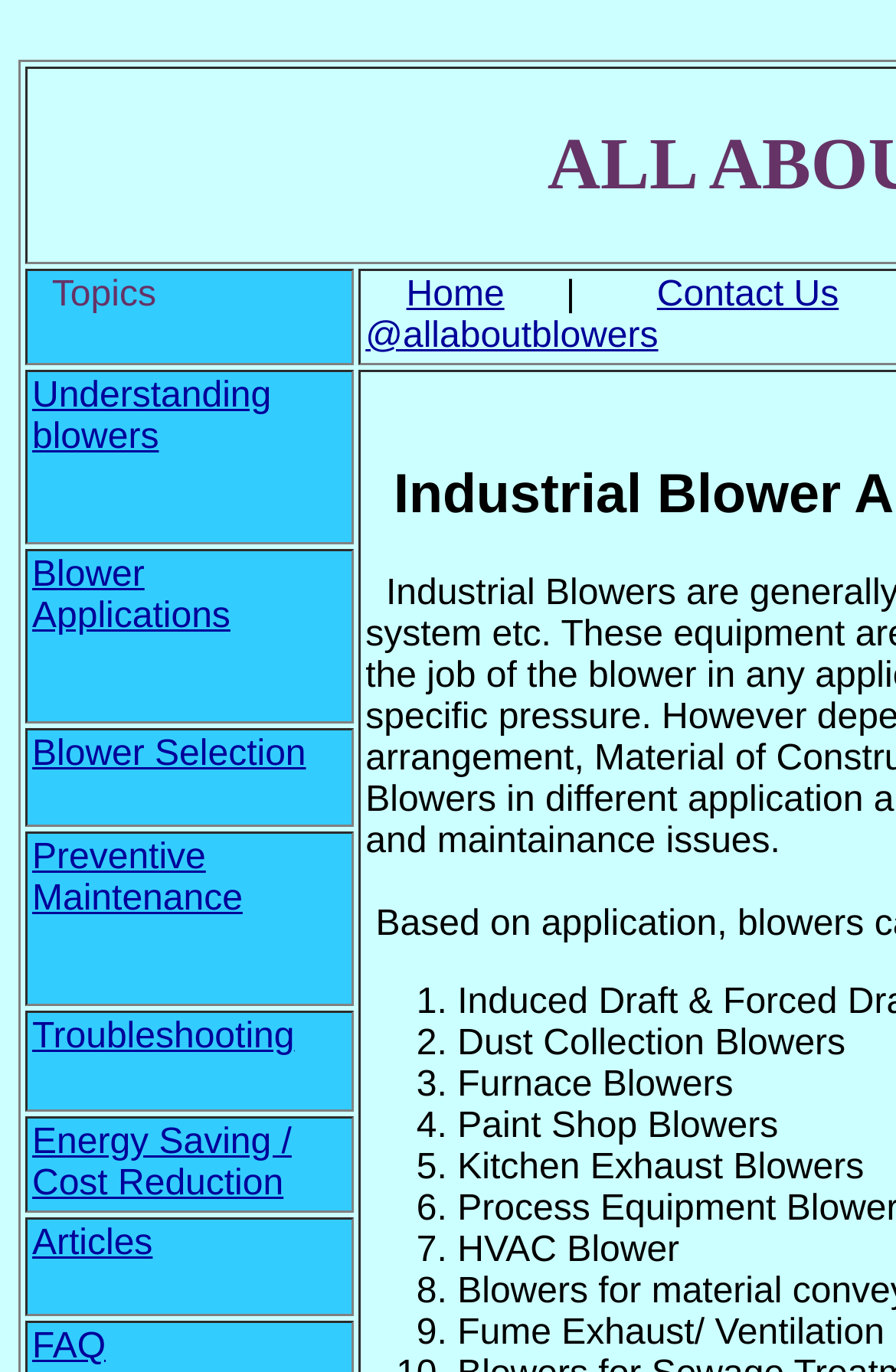What are the categories listed under 'Applications of Industrial Air Blowers and Fans'?
Please answer the question with a detailed and comprehensive explanation.

I looked at the gridcell elements under the 'Applications of Industrial Air Blowers and Fans' root element and found several categories, including 'Blower Applications', 'Blower Selection', 'Preventive Maintenance', 'Troubleshooting', 'Energy Saving / Cost Reduction', and 'Articles'.